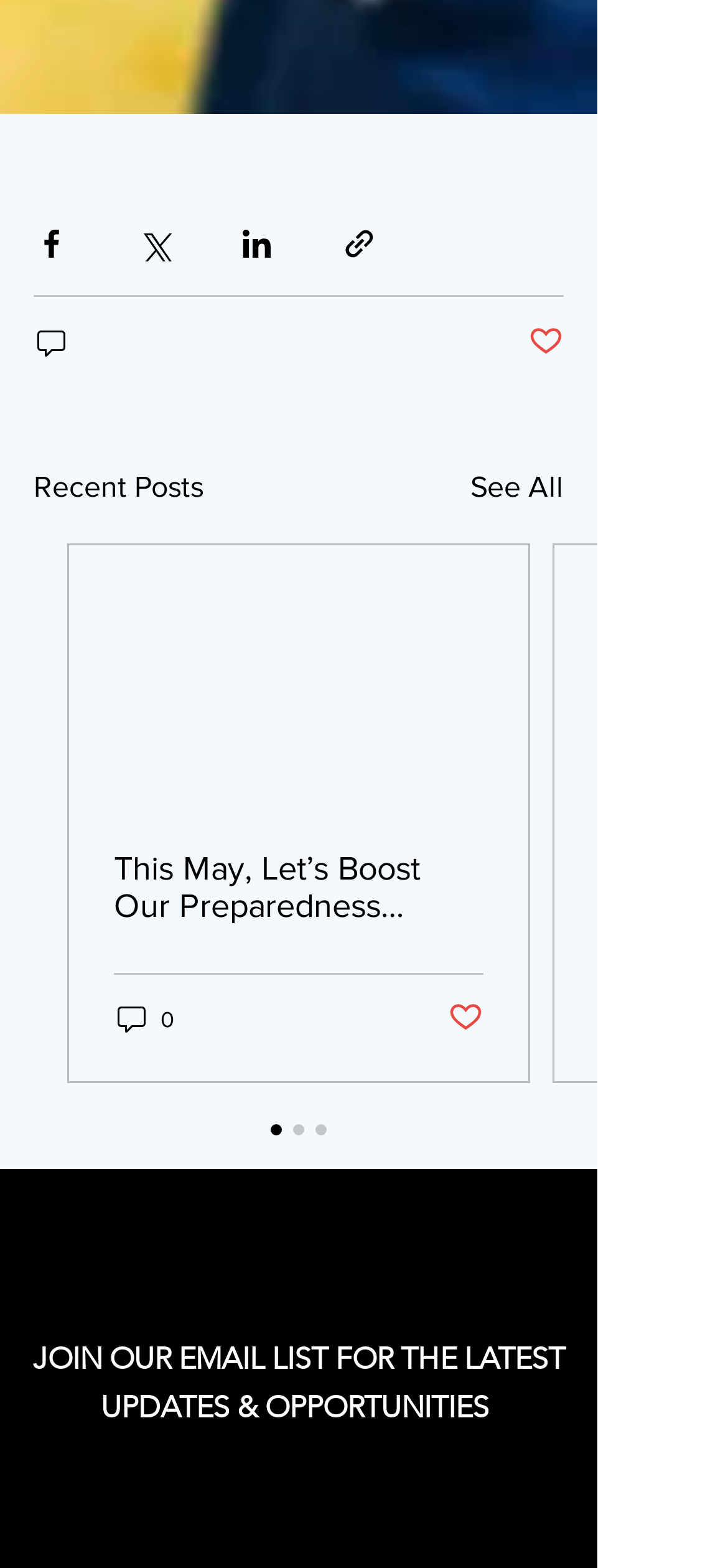Find the bounding box coordinates of the element to click in order to complete this instruction: "Like a post". The bounding box coordinates must be four float numbers between 0 and 1, denoted as [left, top, right, bottom].

[0.726, 0.206, 0.774, 0.231]